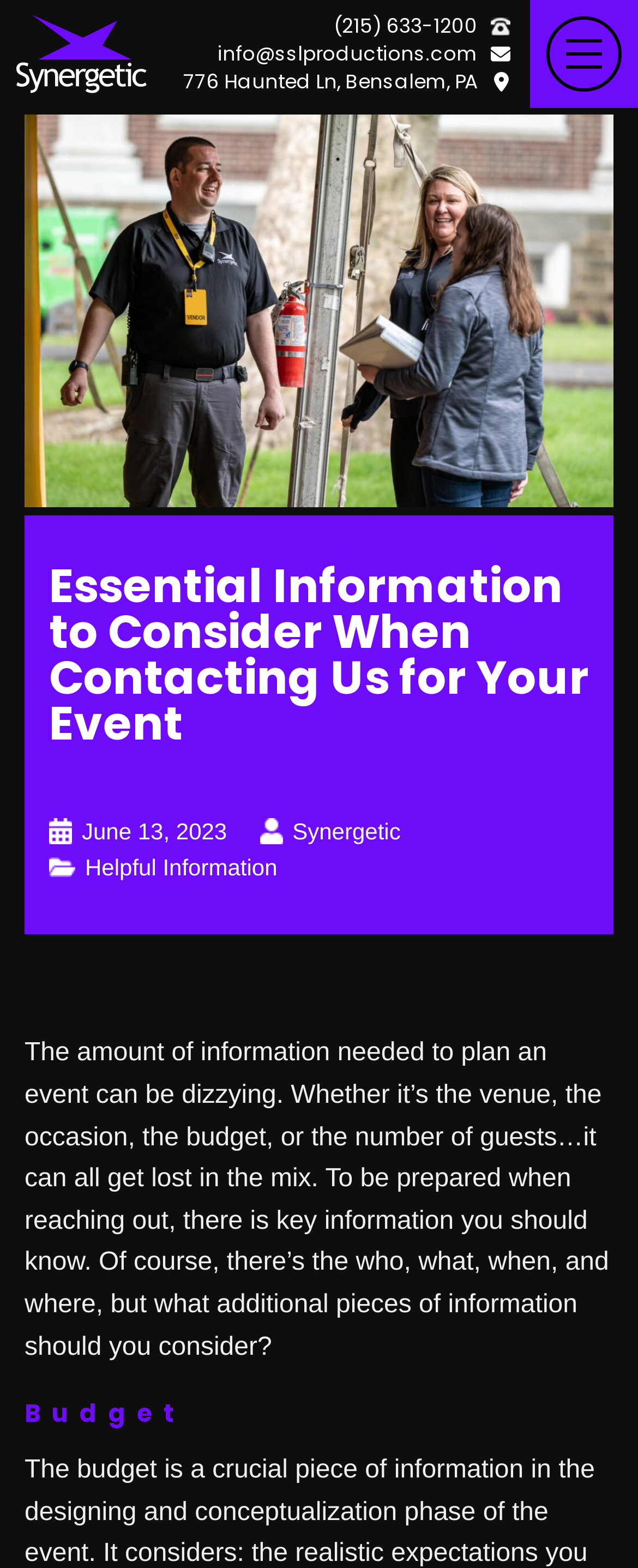Use a single word or phrase to answer the question:
What is the phone number?

(215) 633-1200